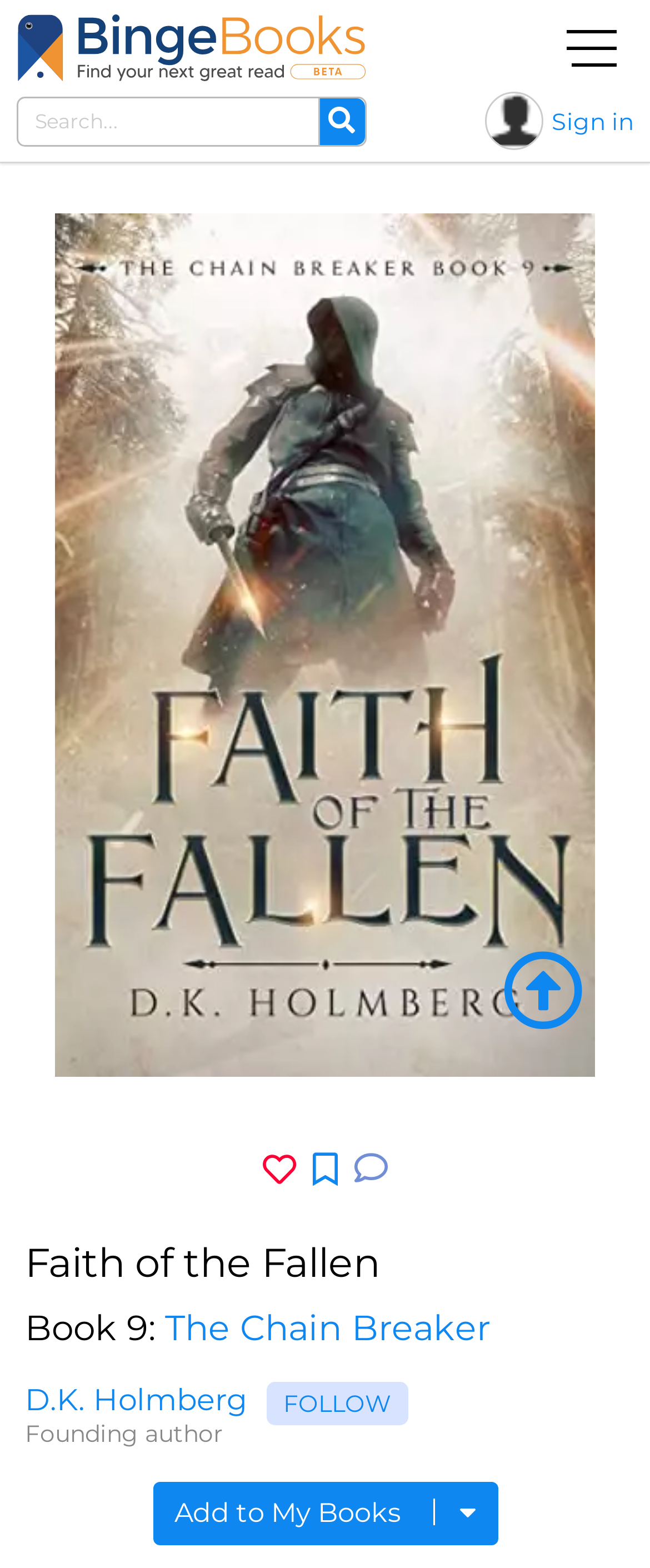Please identify the primary heading on the webpage and return its text.

Faith of the Fallen